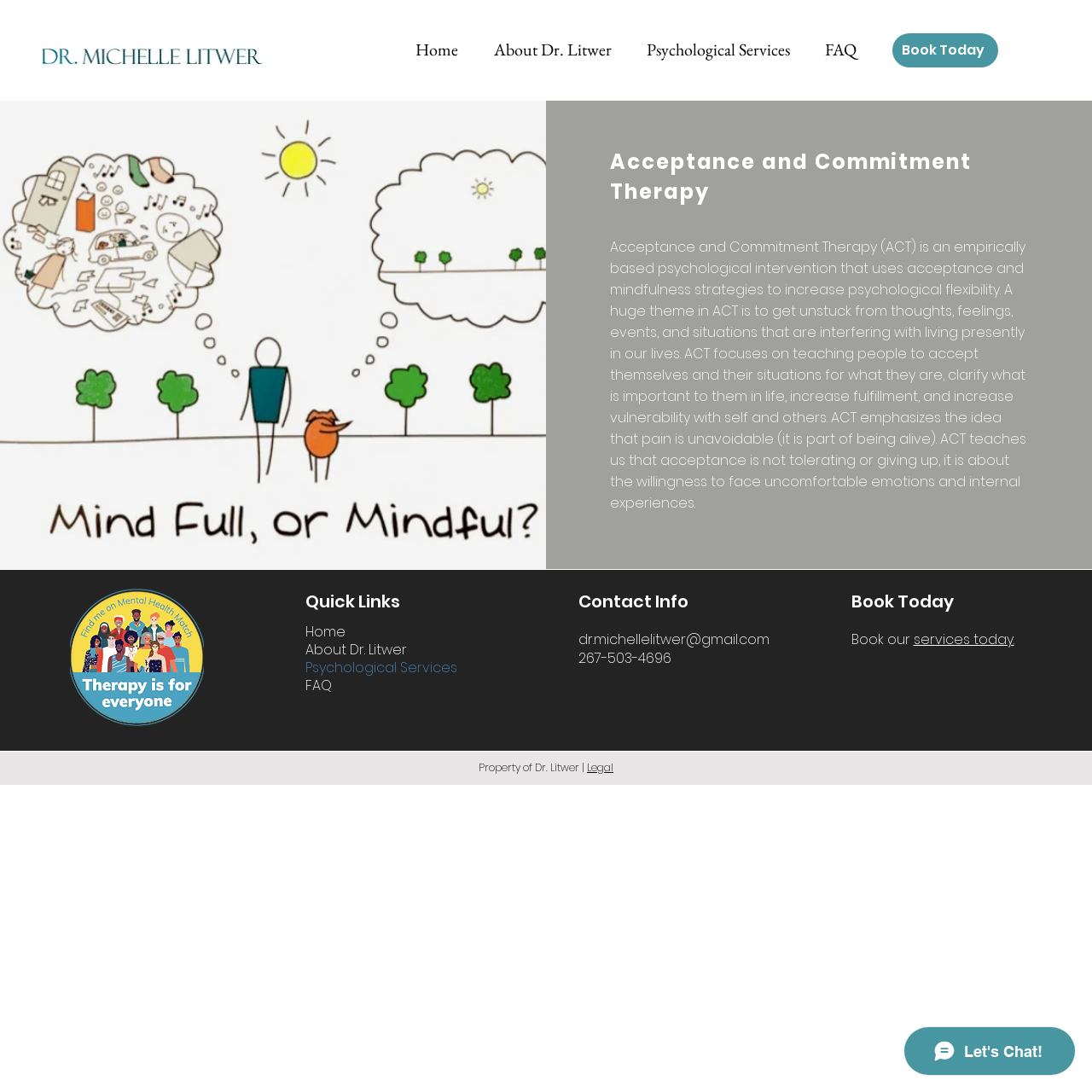Produce an elaborate caption capturing the essence of the webpage.

This webpage is about Acceptance and Commitment Therapy (ACT) and is owned by Dr. Michelle Litwer, who offers individual CBT and DBT therapy services. 

At the top left corner, there is a small image of Dr. Litwer. Next to it, there is a navigation menu with links to "Home", "About Dr. Litwer", "Psychological Services", and "FAQ". On the top right corner, there is a "Book Today" link.

Below the navigation menu, there is a large image related to mindfulness. Underneath the image, there is a heading "Acceptance and Commitment Therapy" followed by a detailed description of ACT, which explains its principles, goals, and benefits.

On the bottom right corner, there is a chat iframe from Wix Chat. Below the main content area, there is a section with a "Quick Links" heading, which contains links to "Home", "About Dr. Litwer", "Psychological Services", and "FAQ". Next to it, there is a section with a "Contact Info" heading, which displays Dr. Litwer's email address and phone number. 

Further to the right, there is a section with a "Book Today" heading, which encourages visitors to book Dr. Litwer's services. At the very bottom, there is a footer section with a copyright notice and a link to "Legal" information.